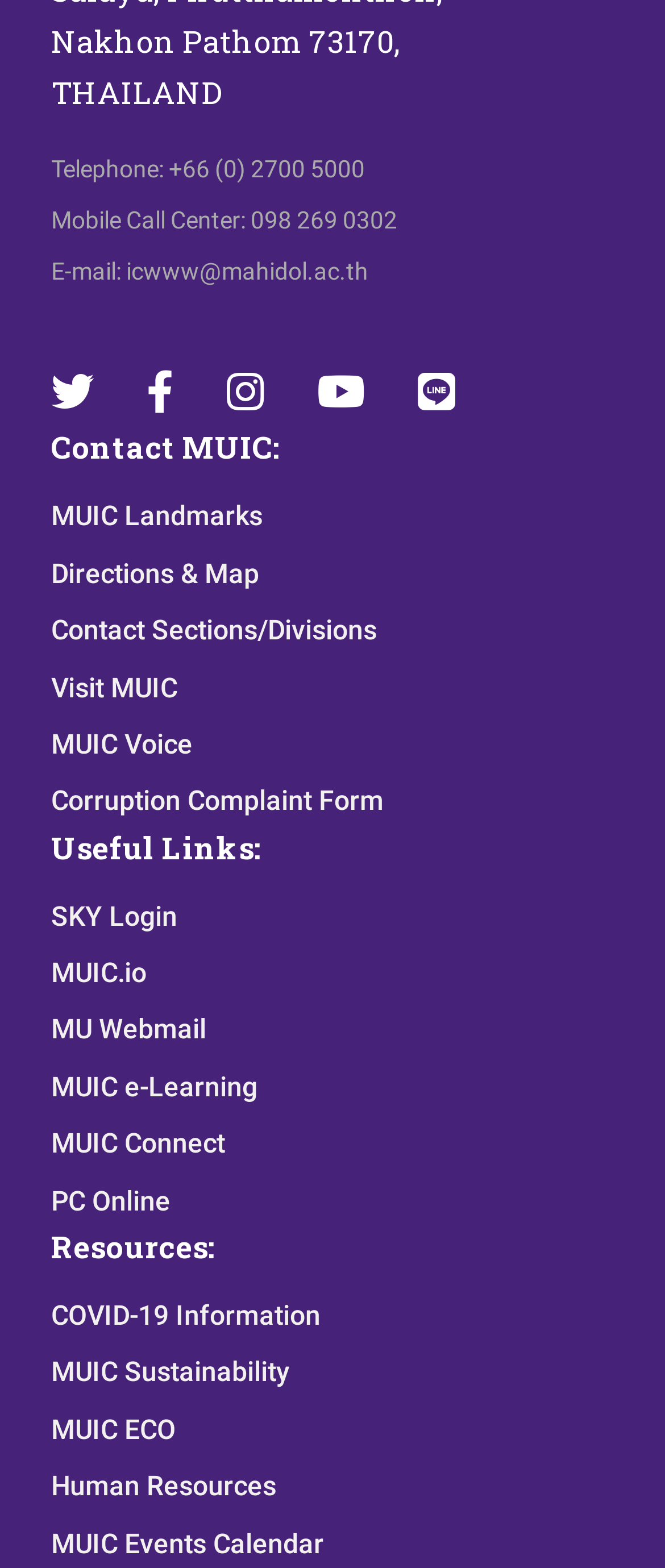Find the bounding box coordinates of the area that needs to be clicked in order to achieve the following instruction: "Visit MUIC". The coordinates should be specified as four float numbers between 0 and 1, i.e., [left, top, right, bottom].

[0.077, 0.427, 0.267, 0.451]